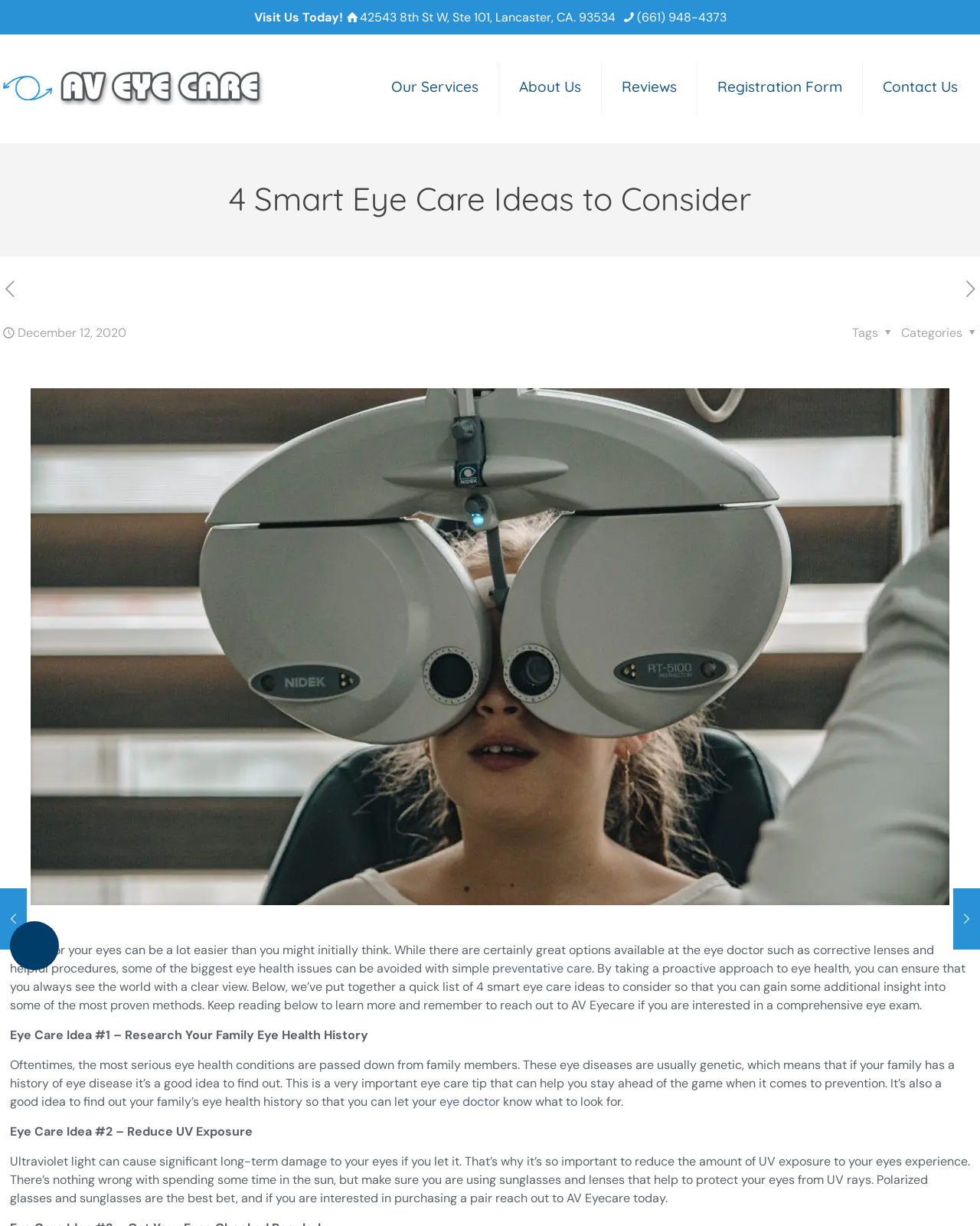What is the address of Antelope Valley Eye Care?
Refer to the screenshot and answer in one word or phrase.

42543 8th St W, Ste 101, Lancaster, CA. 93534